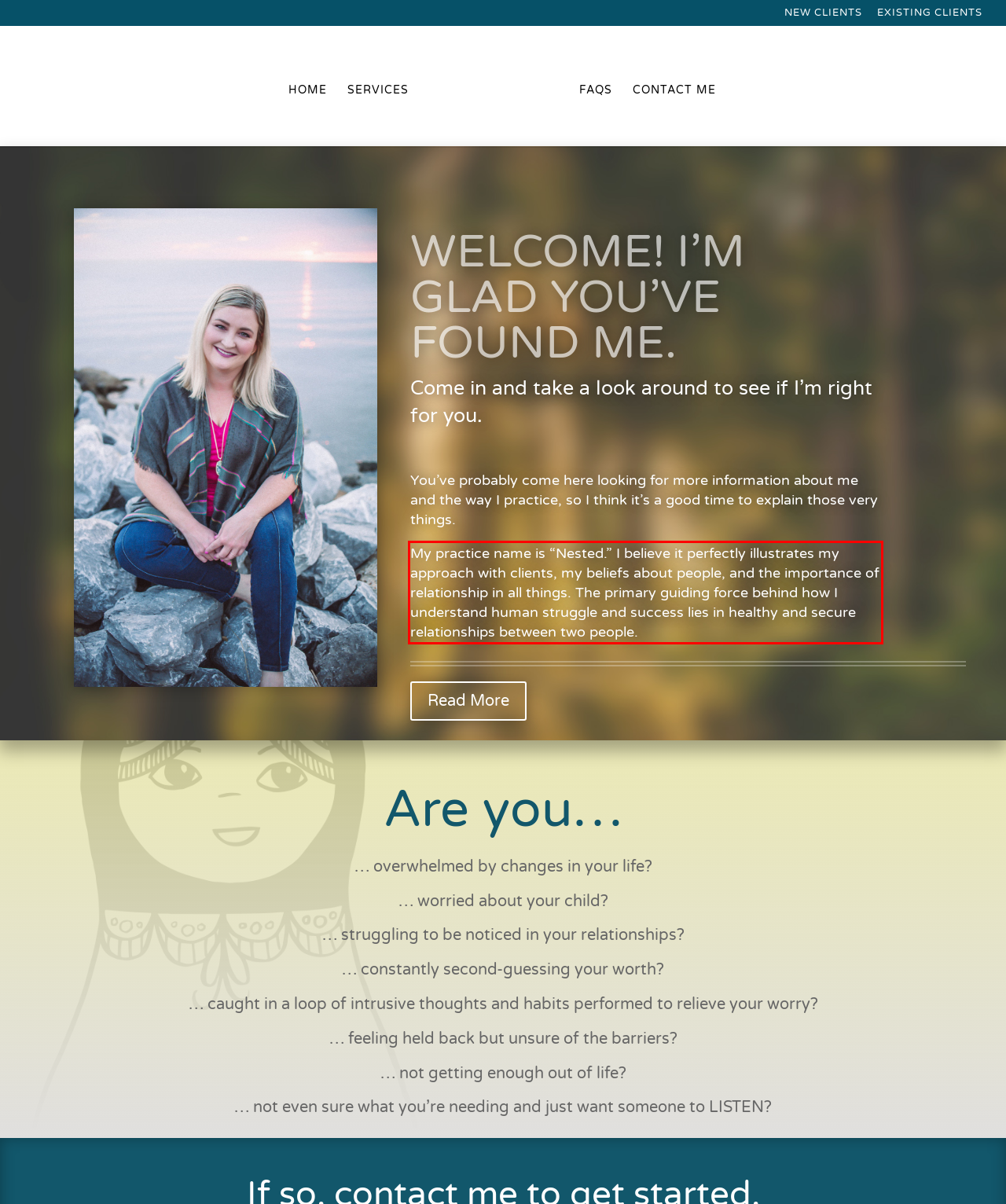Observe the screenshot of the webpage, locate the red bounding box, and extract the text content within it.

My practice name is “Nested.” I believe it perfectly illustrates my approach with clients, my beliefs about people, and the importance of relationship in all things. The primary guiding force behind how I understand human struggle and success lies in healthy and secure relationships between two people.